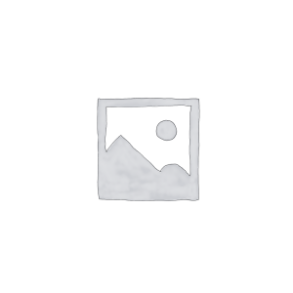What type of products is the placeholder likely to represent?
Answer the question with as much detail as possible.

The placeholder is likely used in a web interface to represent products being showcased, such as speakers or audio equipment, suggesting an area of potential visual content that enhances product listings or descriptions.